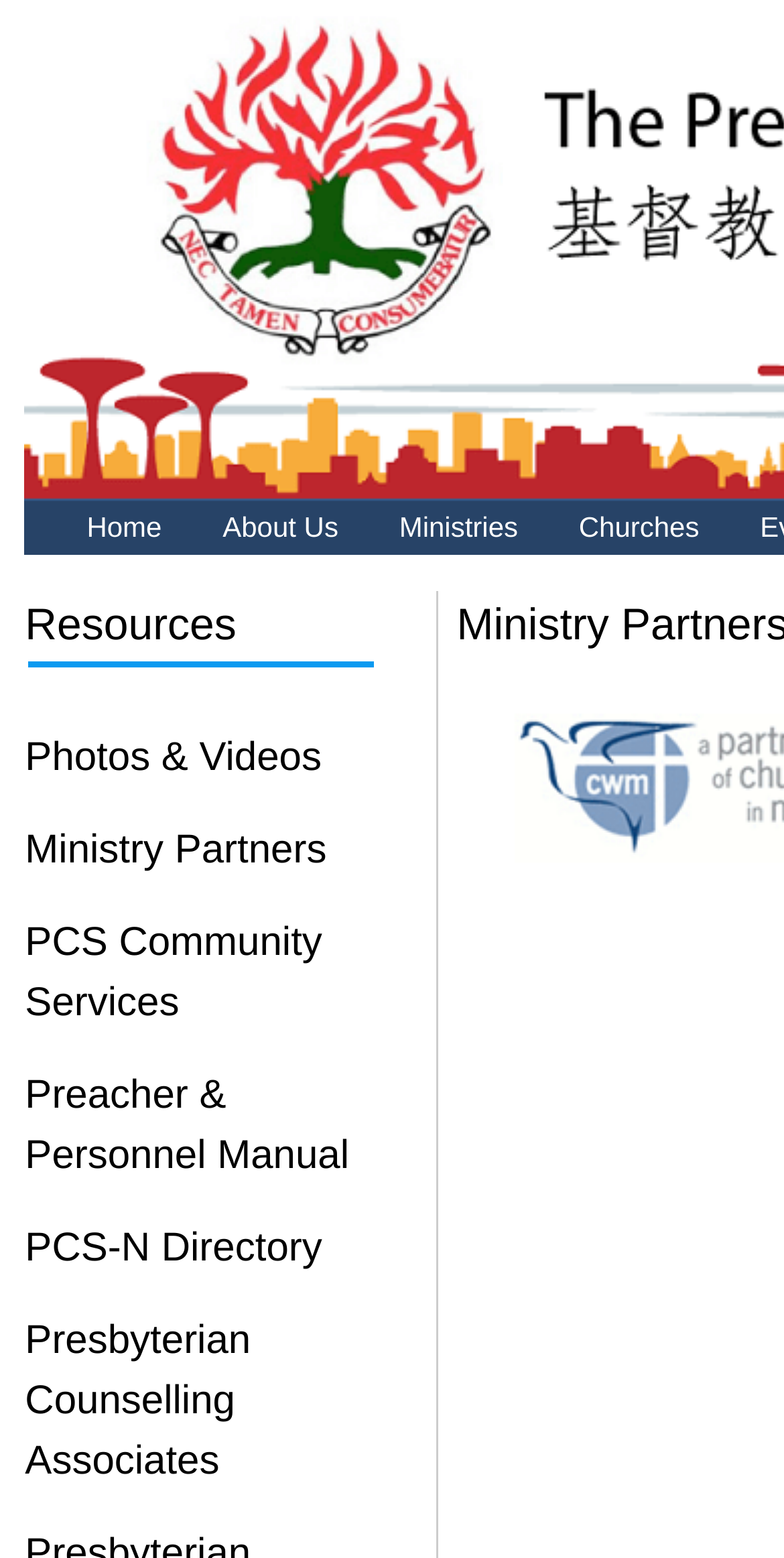Find the bounding box coordinates of the element's region that should be clicked in order to follow the given instruction: "learn about us". The coordinates should consist of four float numbers between 0 and 1, i.e., [left, top, right, bottom].

[0.274, 0.323, 0.442, 0.354]